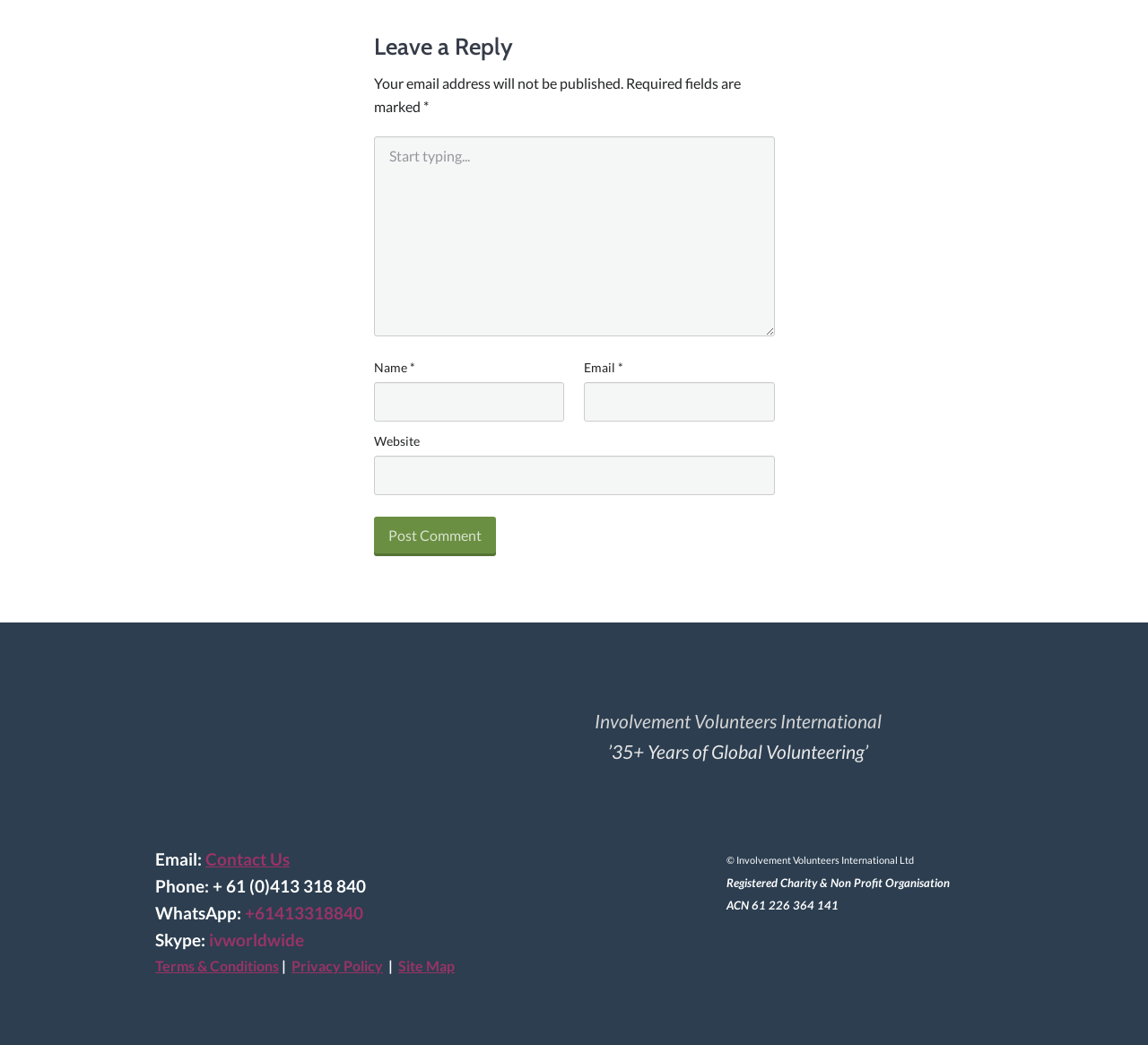Locate the bounding box coordinates of the element that needs to be clicked to carry out the instruction: "Click the Post Comment button". The coordinates should be given as four float numbers ranging from 0 to 1, i.e., [left, top, right, bottom].

[0.325, 0.495, 0.432, 0.532]